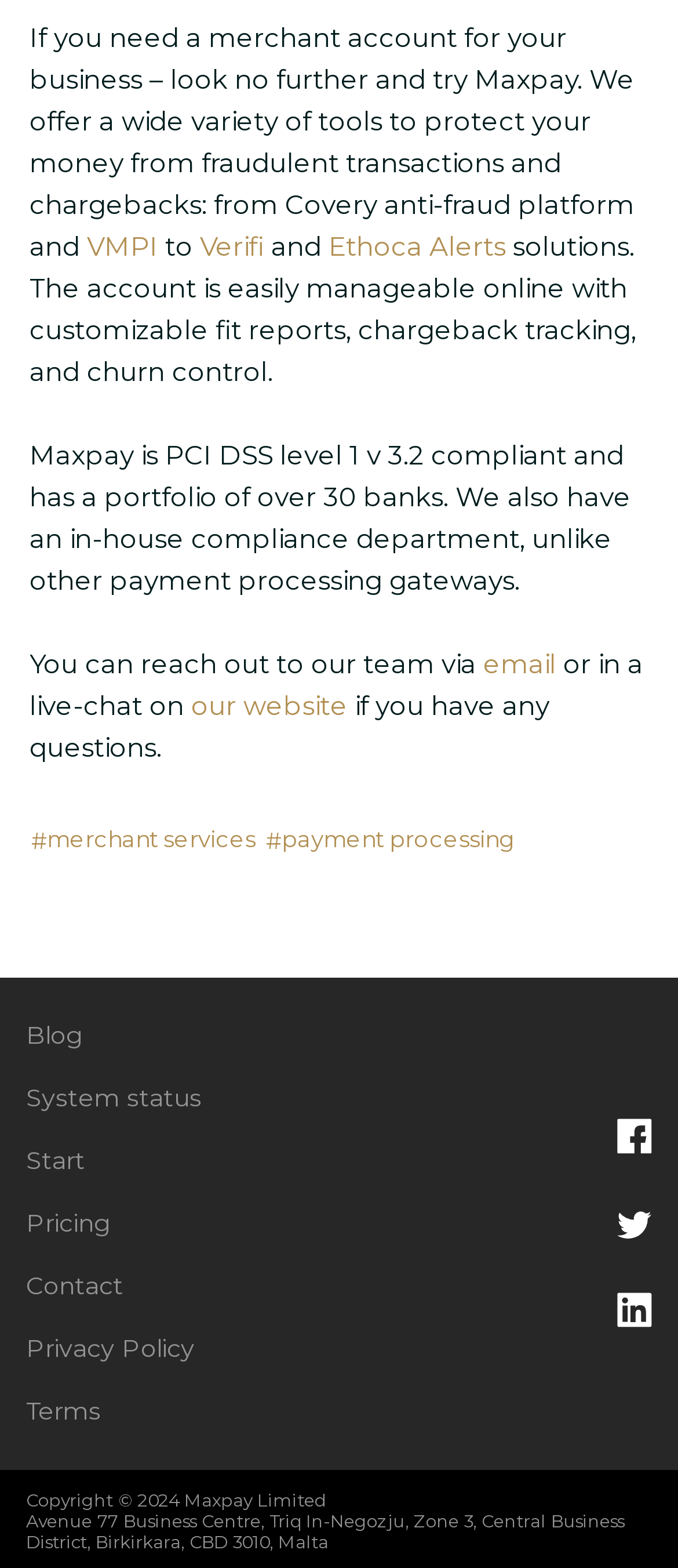Please indicate the bounding box coordinates for the clickable area to complete the following task: "Learn about merchant services". The coordinates should be specified as four float numbers between 0 and 1, i.e., [left, top, right, bottom].

[0.044, 0.523, 0.377, 0.545]